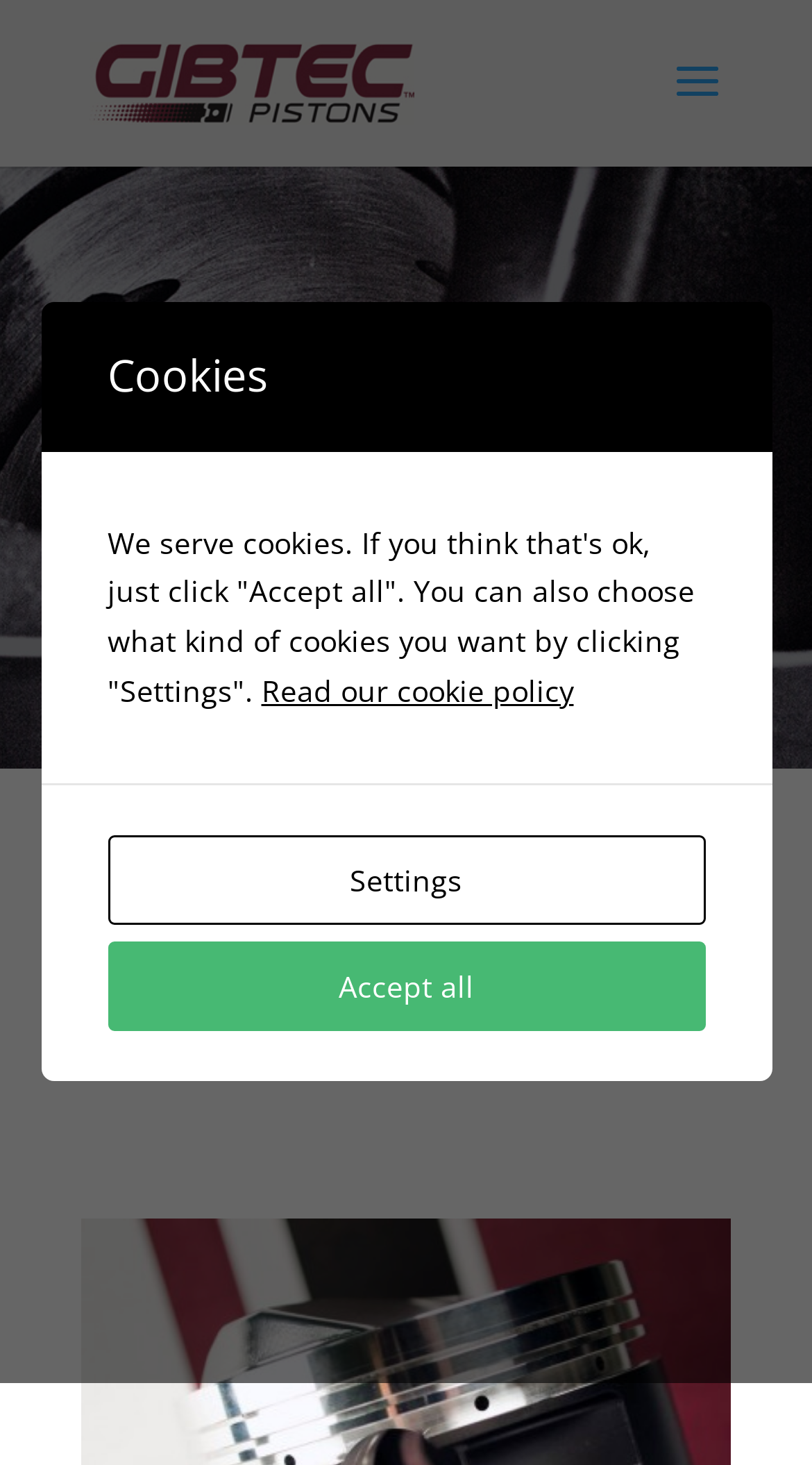Detail the various sections and features present on the webpage.

The webpage is titled "GALLERY | Gibtec Pistons" and has a prominent link with the same text at the top left corner. Below this link, there is an image with the same name, "Gibtec Pistons", which is positioned slightly below the link.

In the middle of the page, there is a notification section that informs users about the use of cookies. The notification is divided into three parts: a brief title "Cookies", a paragraph explaining the cookie policy, and two links "Read our cookie policy" and "Settings" that allow users to learn more or customize their cookie preferences. The "Accept all" link is placed below the paragraph, allowing users to quickly accept all cookies.

There are no other notable elements on the page, suggesting that the main content of the gallery is not yet visible or has not been loaded.